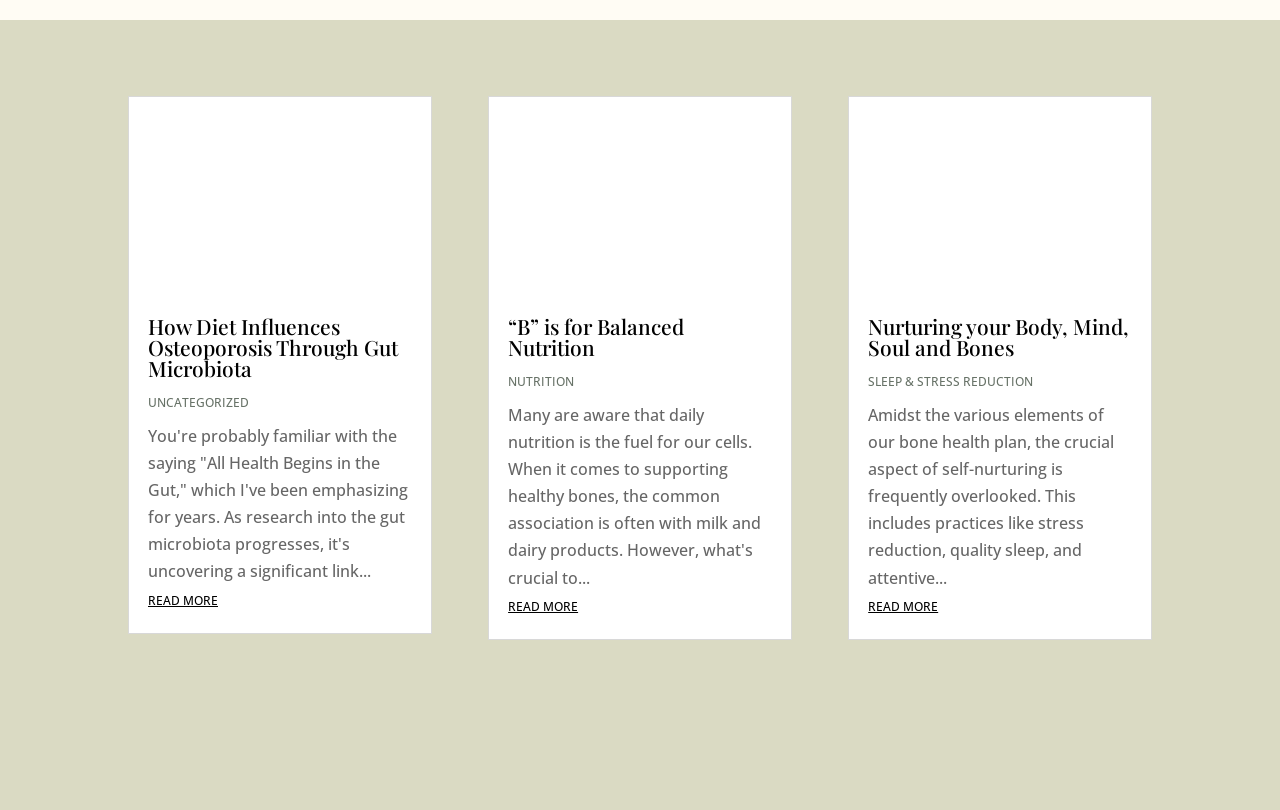Determine the bounding box coordinates for the clickable element required to fulfill the instruction: "Learn about balanced nutrition". Provide the coordinates as four float numbers between 0 and 1, i.e., [left, top, right, bottom].

[0.397, 0.386, 0.534, 0.446]